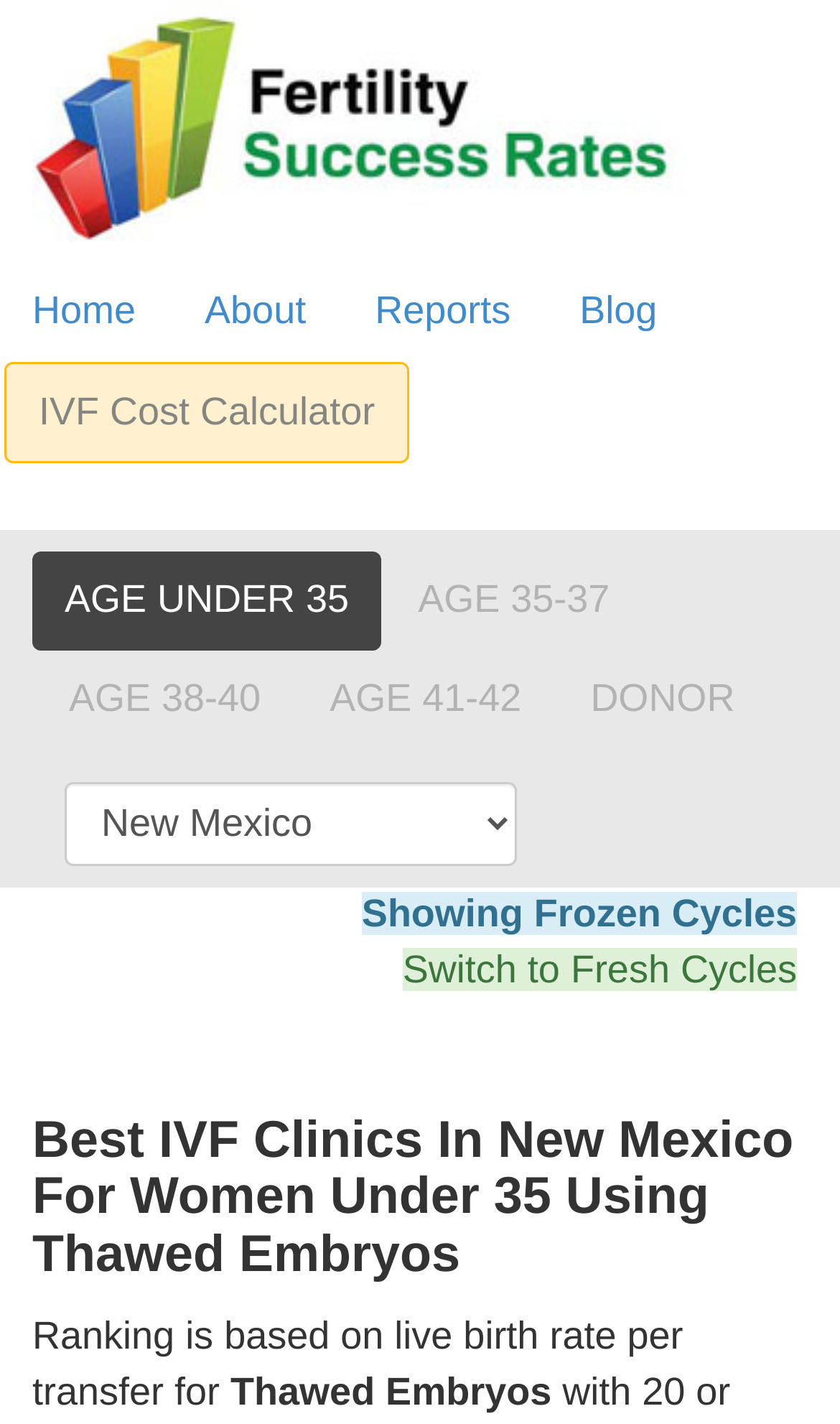Give the bounding box coordinates for the element described by: "Switch to Fresh Cycles".

[0.479, 0.665, 0.949, 0.695]